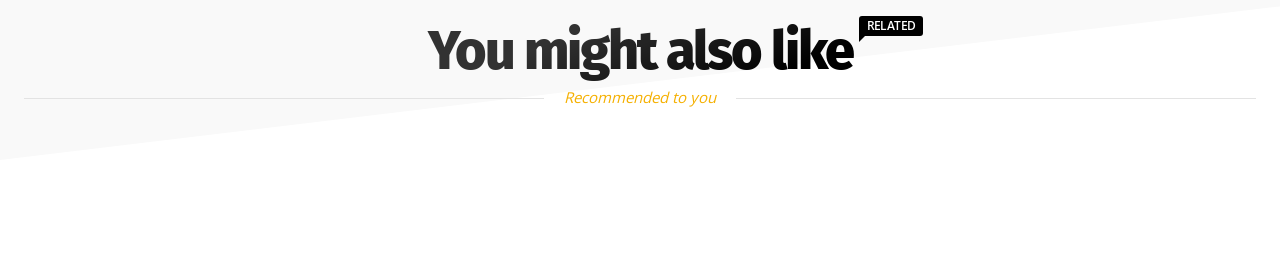What is the effect of the design's simplicity?
Using the visual information, respond with a single word or phrase.

Text stands out